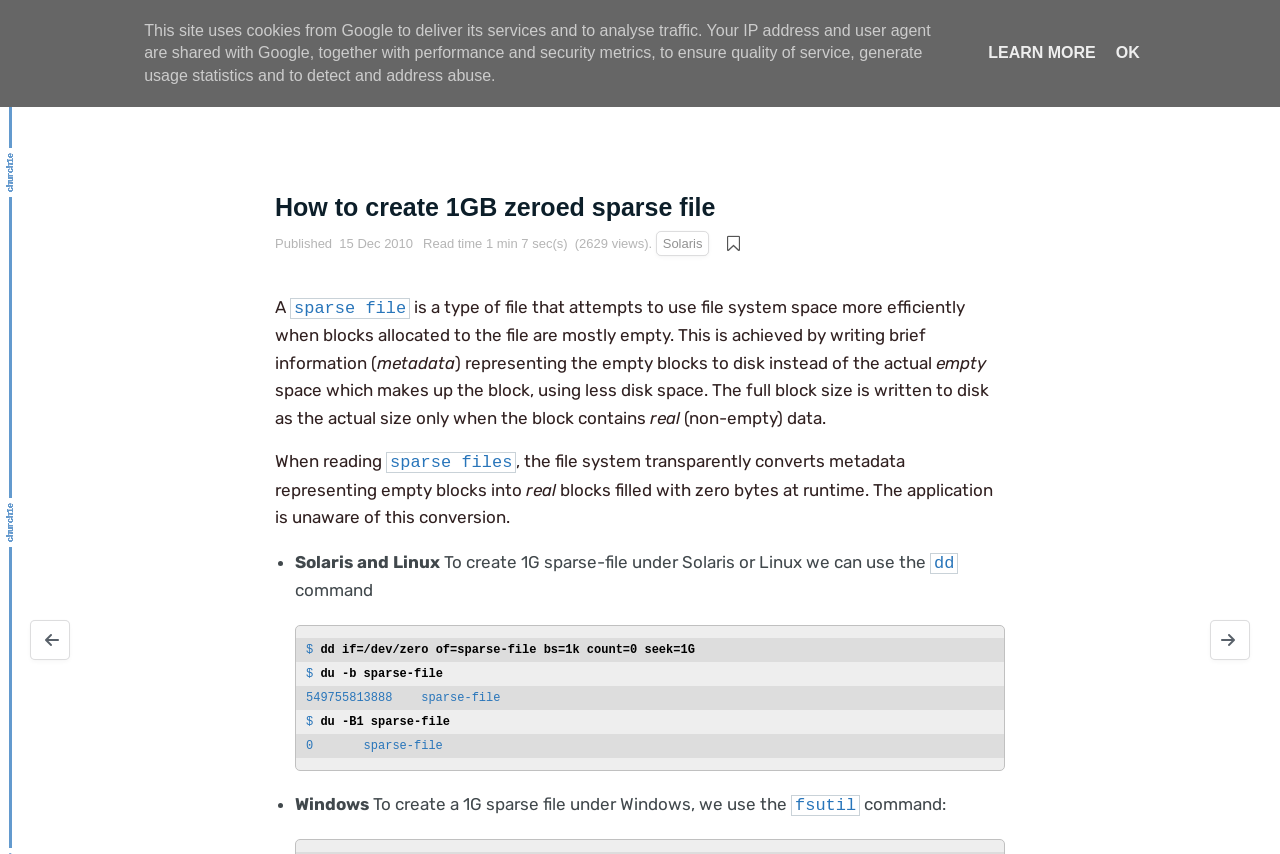Please locate the bounding box coordinates of the region I need to click to follow this instruction: "Go to Home page".

[0.754, 0.028, 0.782, 0.046]